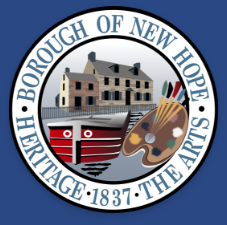Analyze the image and provide a detailed caption.

The image features the official seal of the Borough of New Hope, which depicts a picturesque scene reflecting the town's rich heritage and artistic community. At the center, a historic building is illustrated, symbolizing the area's architectural heritage. To the left, there’s a representation of a traditional boat, echoing New Hope's connection to the Delaware River. The right side showcases a painter's palette and brushes, emphasizing the artistic spirit prevalent in the region. Surrounding the central imagery, the text reads "BOROUGH OF NEW HOPE" prominently at the top, while the phrase "HERITAGE 1837 THE ARTS" encircles the lower part, commemorating the year of establishment and celebrating the community's dedication to the arts. The seal is set against a navy blue background, enhancing its visibility and impact.